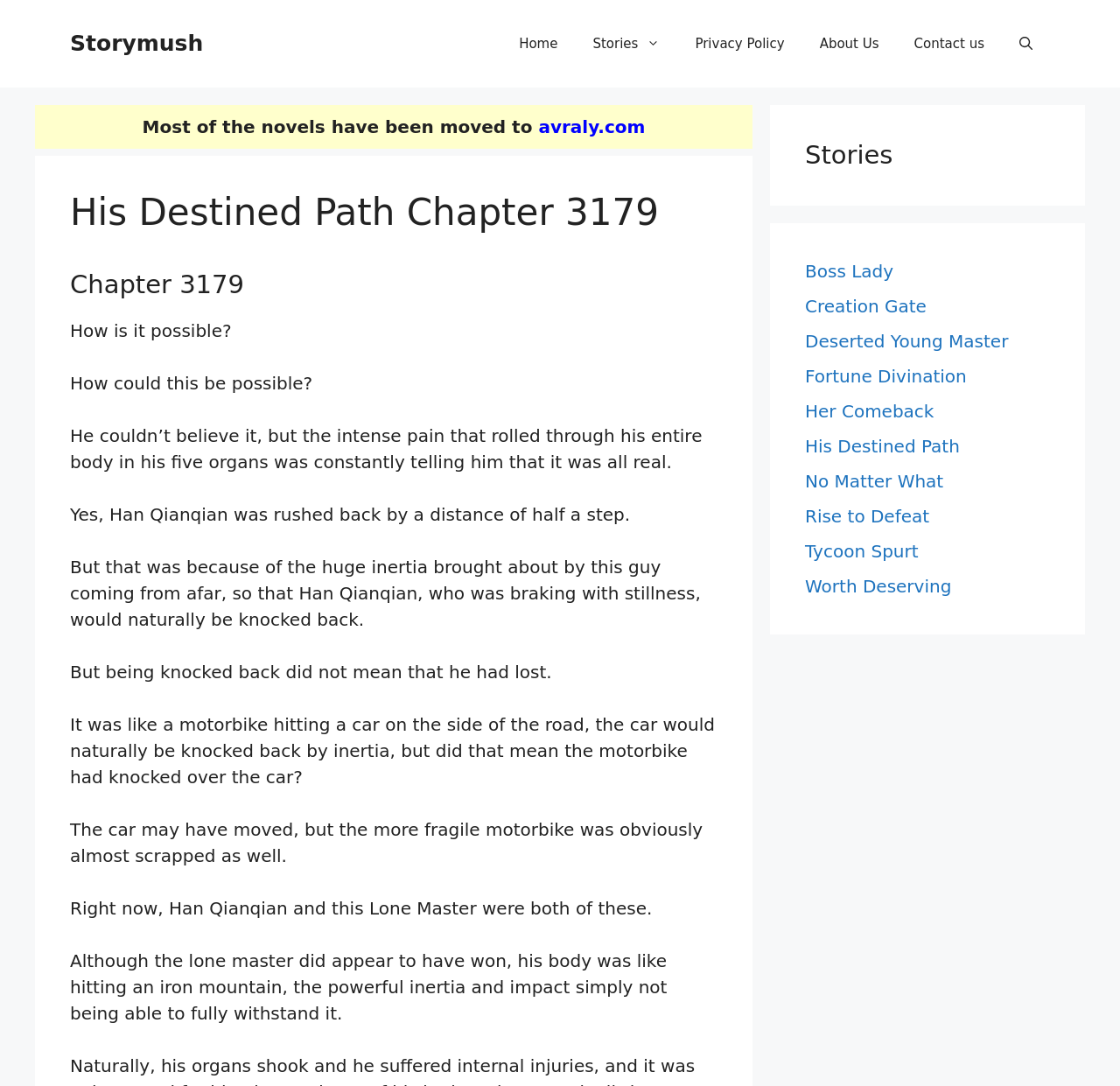Determine the coordinates of the bounding box that should be clicked to complete the instruction: "Open the search". The coordinates should be represented by four float numbers between 0 and 1: [left, top, right, bottom].

[0.895, 0.016, 0.938, 0.064]